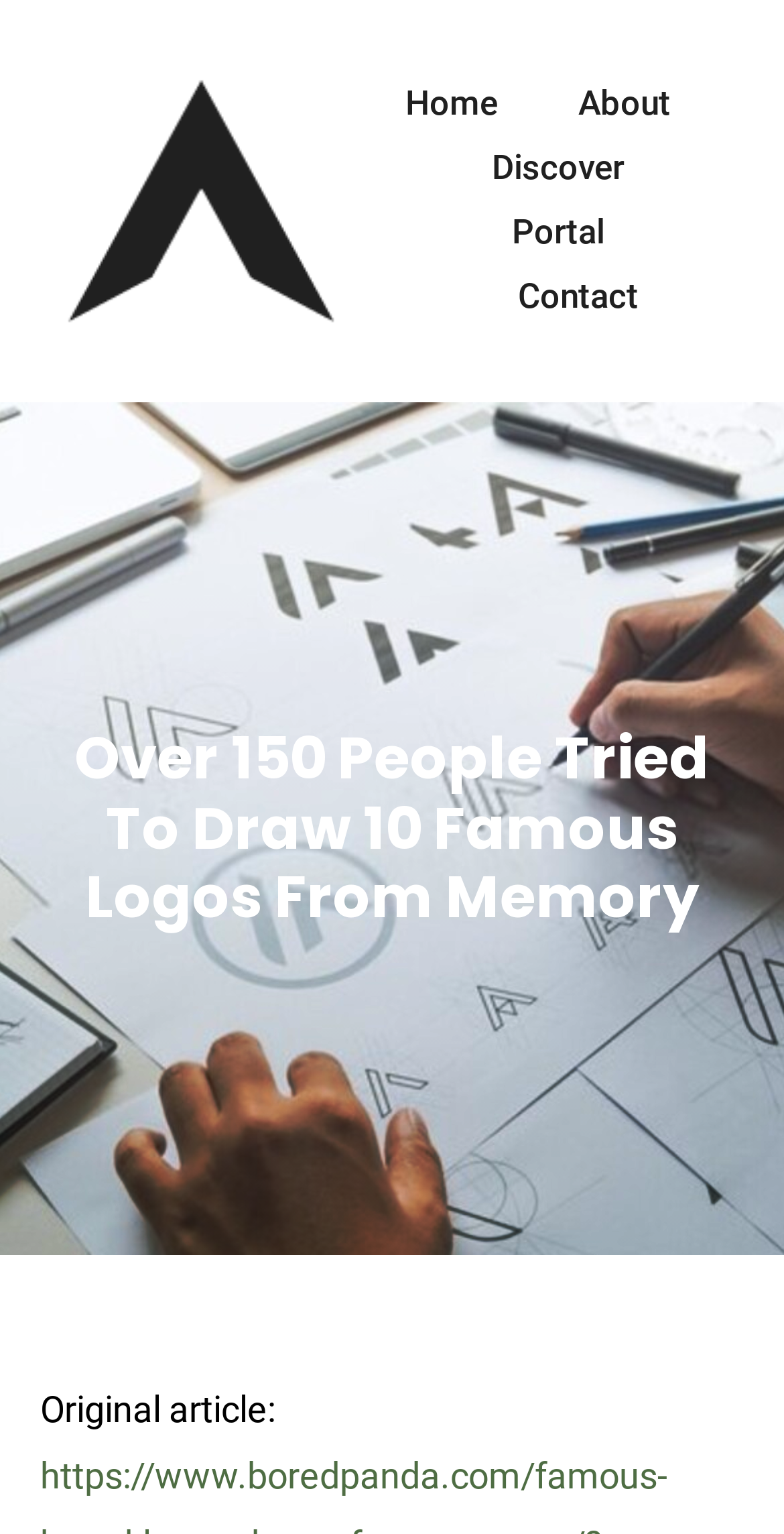Provide the bounding box coordinates of the HTML element this sentence describes: "alt="ABIA Logo"".

[0.077, 0.037, 0.436, 0.064]